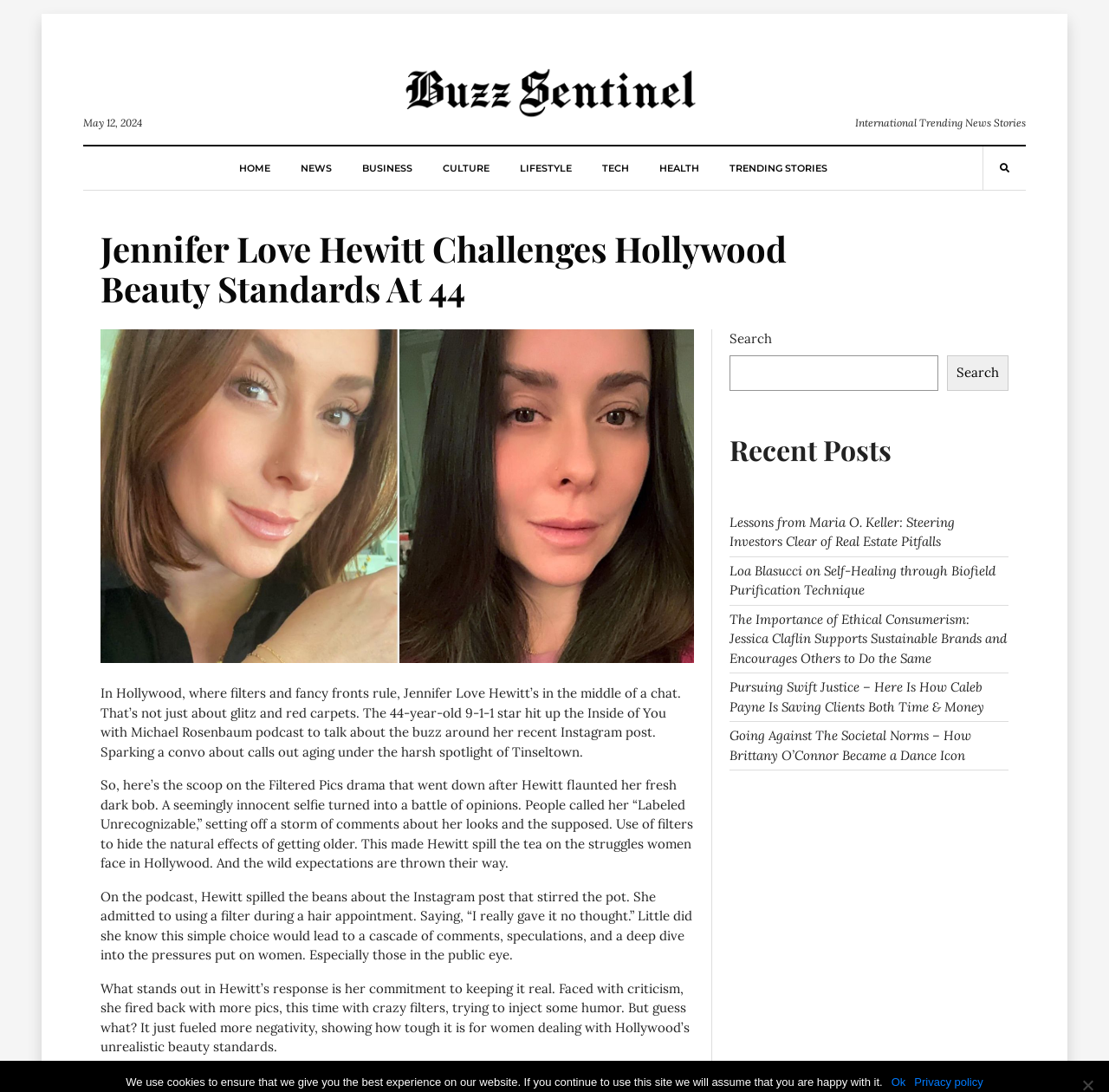Please determine the bounding box coordinates of the section I need to click to accomplish this instruction: "Click on the HOME link".

[0.215, 0.134, 0.243, 0.174]